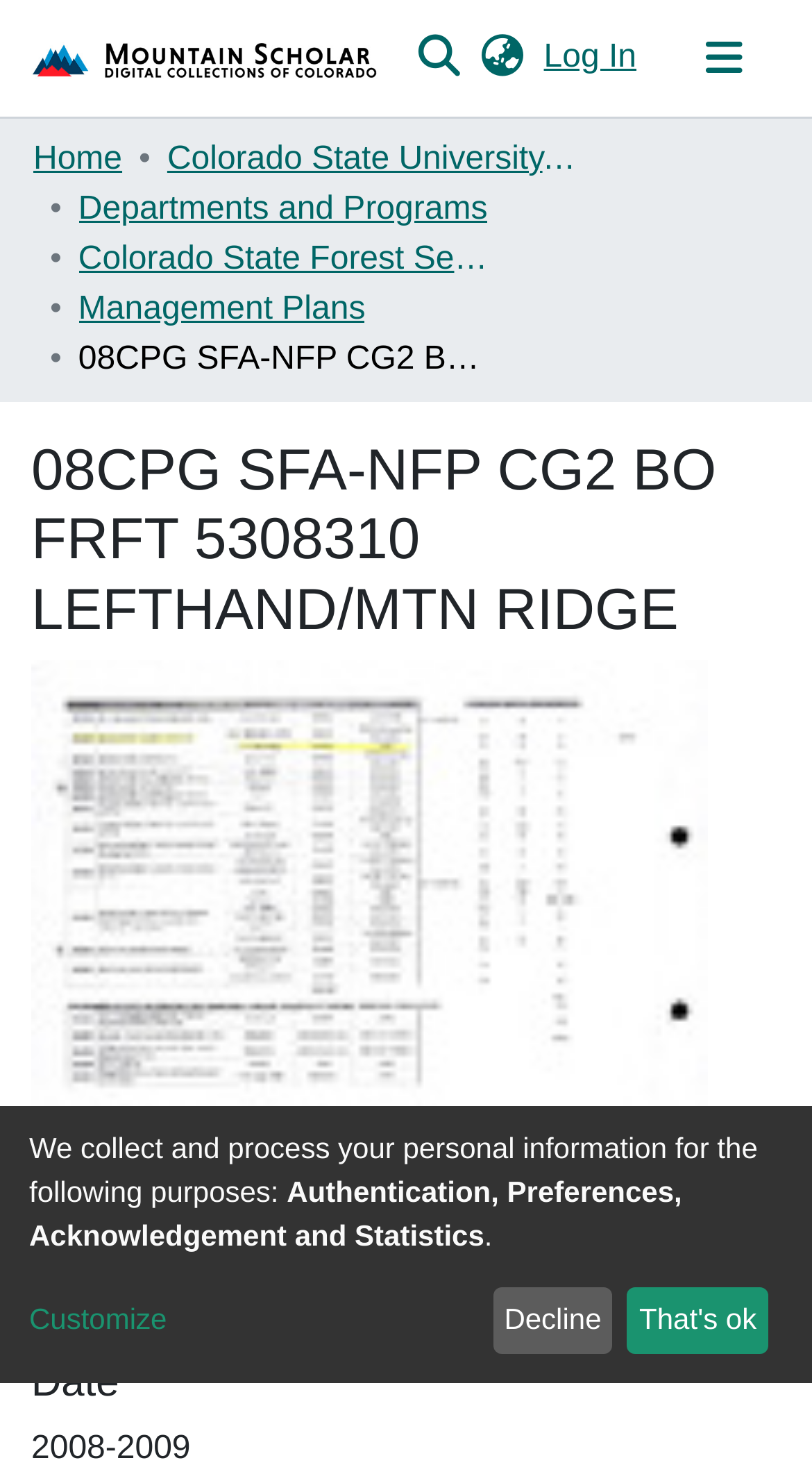Identify the bounding box for the UI element described as: "Communities & Collections". The coordinates should be four float numbers between 0 and 1, i.e., [left, top, right, bottom].

[0.041, 0.08, 0.531, 0.136]